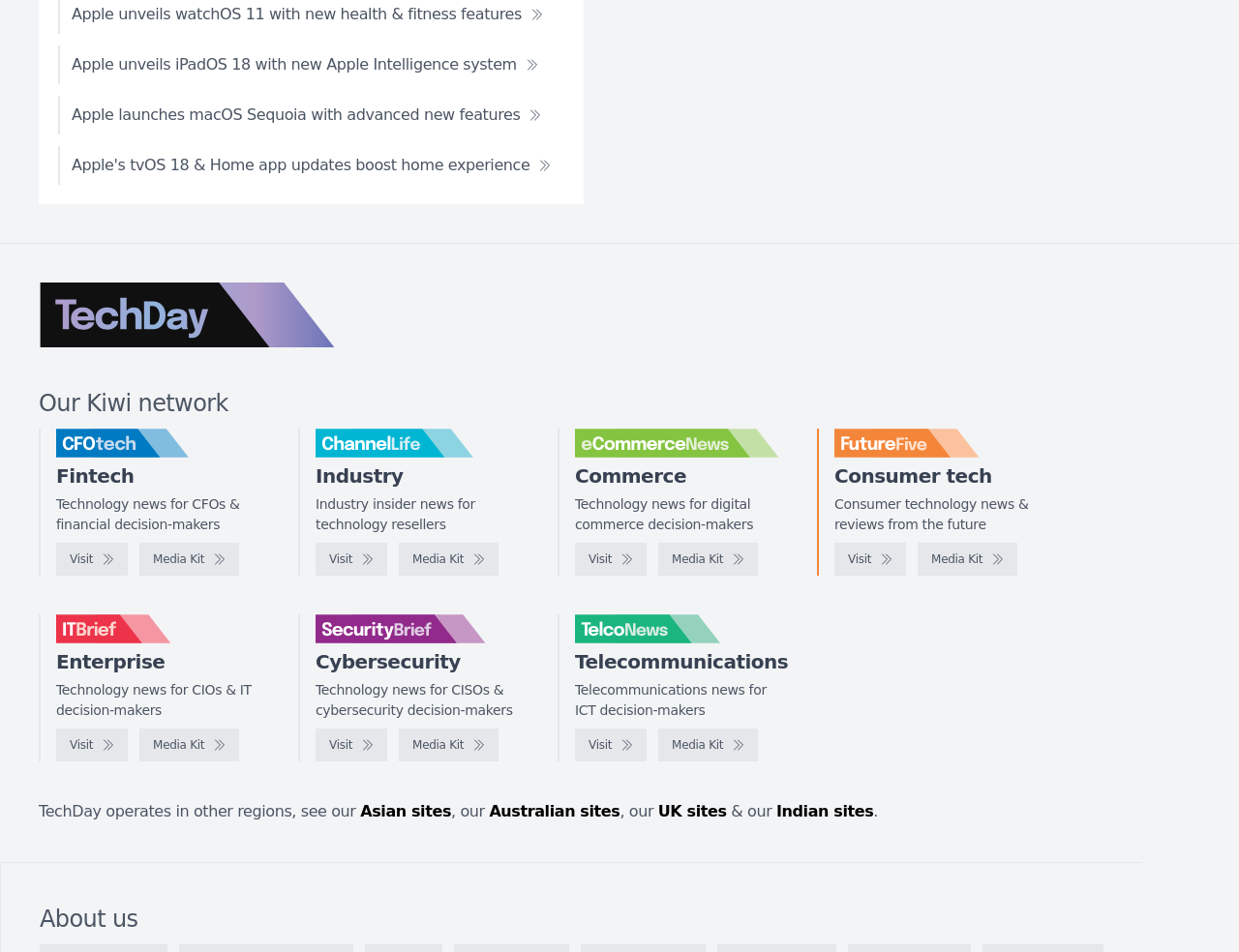Determine the bounding box coordinates of the clickable region to execute the instruction: "Check out eCommerceNews". The coordinates should be four float numbers between 0 and 1, denoted as [left, top, right, bottom].

[0.464, 0.45, 0.628, 0.481]